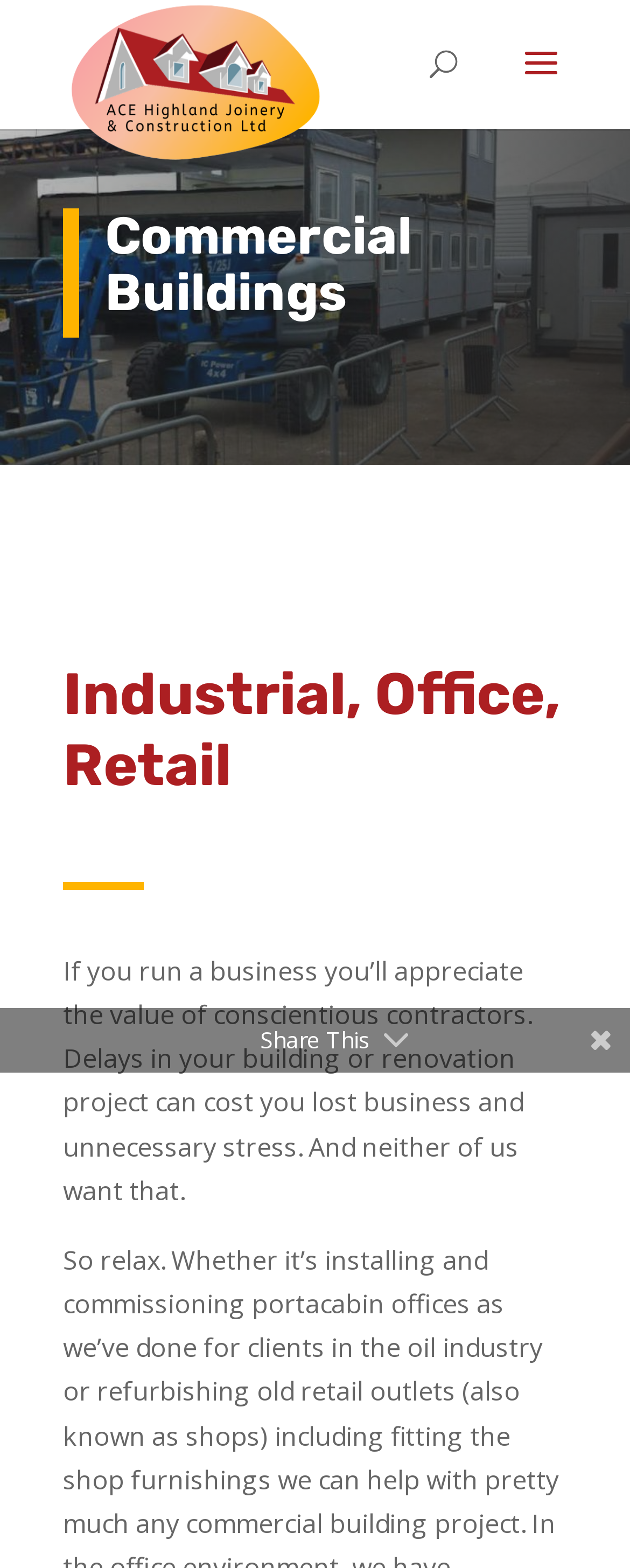What is the tone of the webpage's content?
Based on the image, answer the question with a single word or brief phrase.

Professional